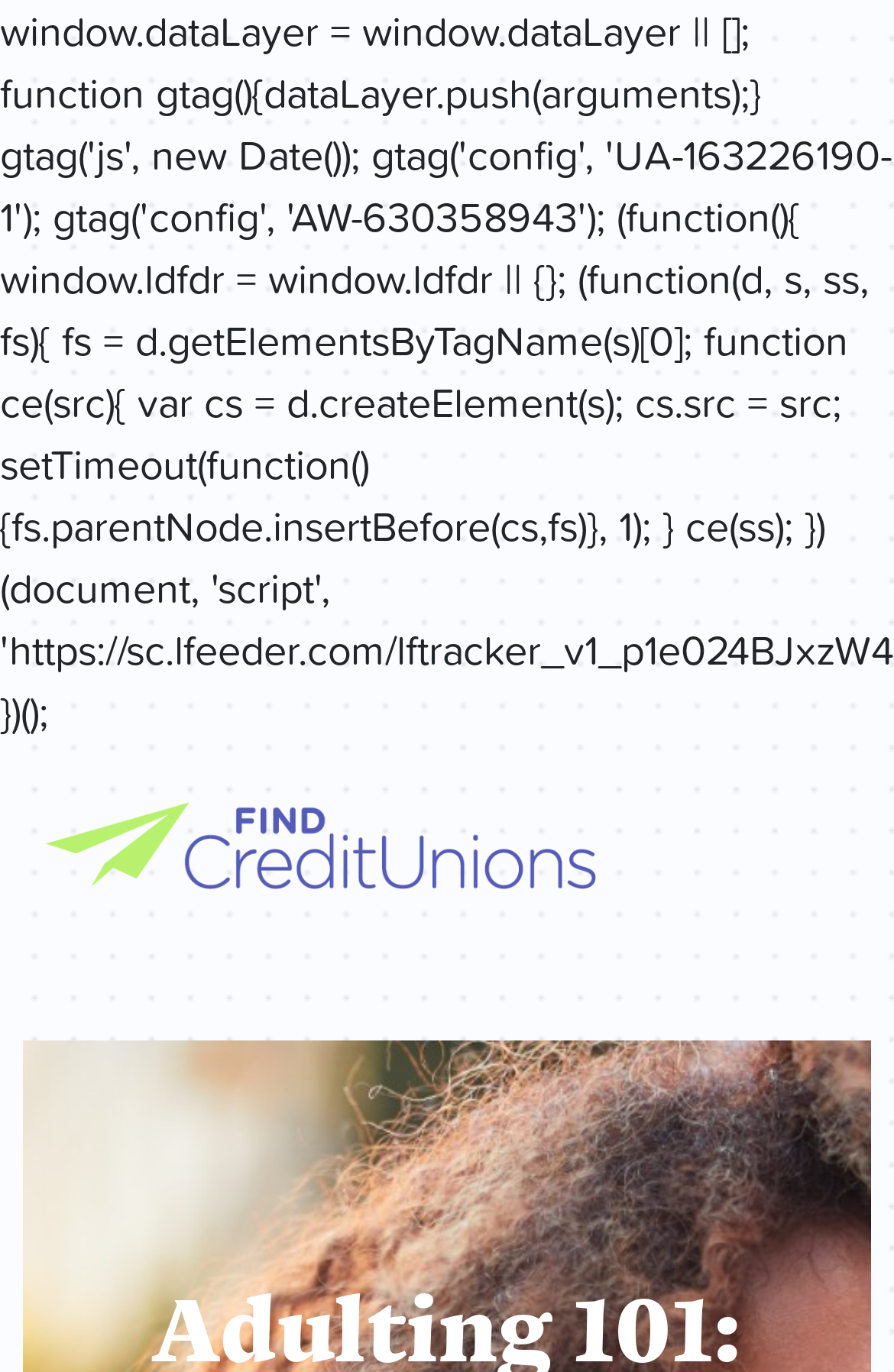Find and provide the bounding box coordinates for the UI element described here: "alt="FindCreditUnions.com"". The coordinates should be given as four float numbers between 0 and 1: [left, top, right, bottom].

[0.051, 0.602, 0.667, 0.647]